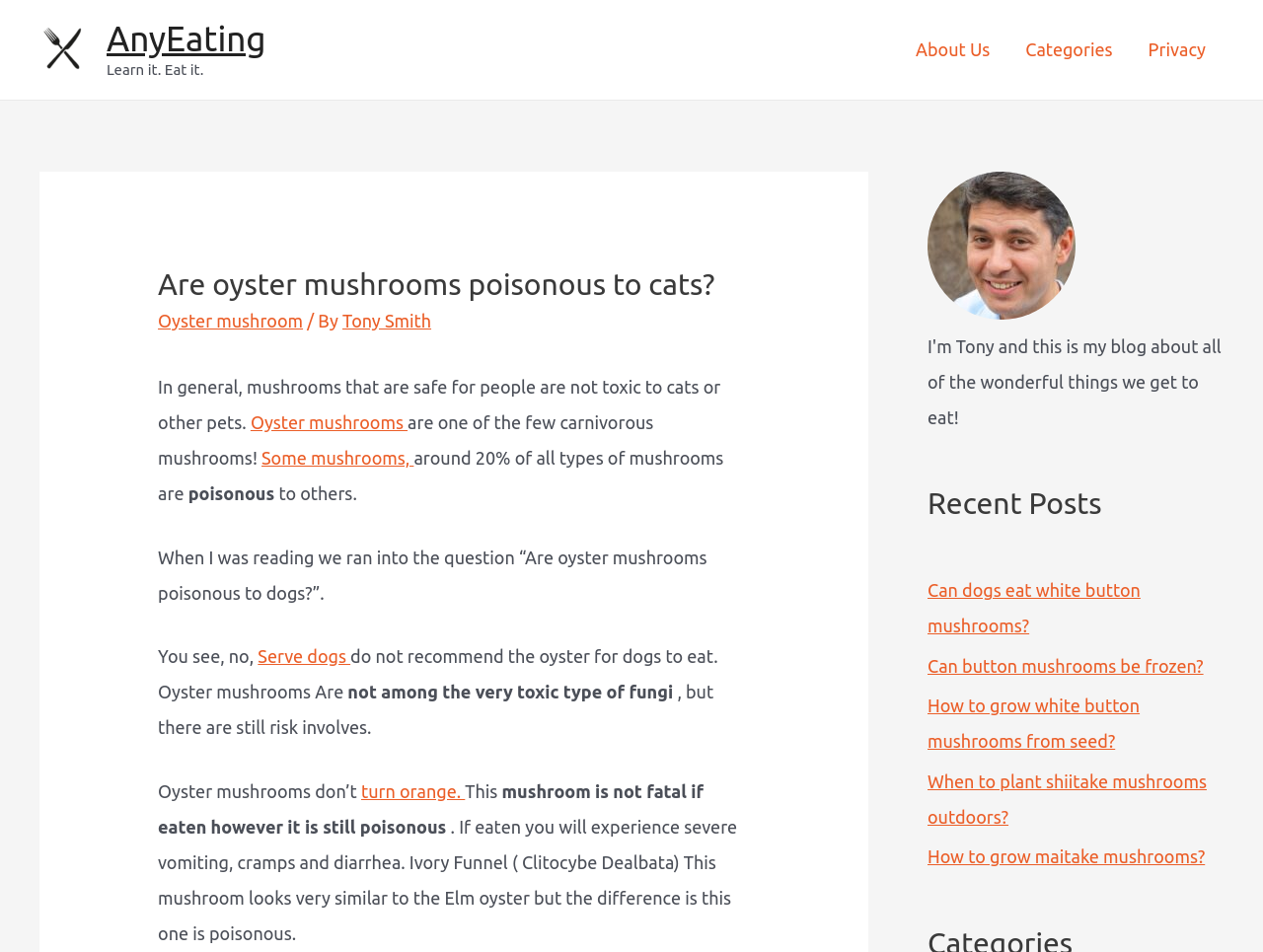Please identify the bounding box coordinates of the clickable area that will allow you to execute the instruction: "Check the 'Recent Posts' section".

[0.734, 0.509, 0.969, 0.549]